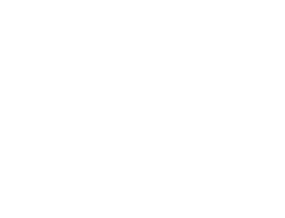What does the machine's design enhance?
Based on the screenshot, provide your answer in one word or phrase.

Hygiene standards